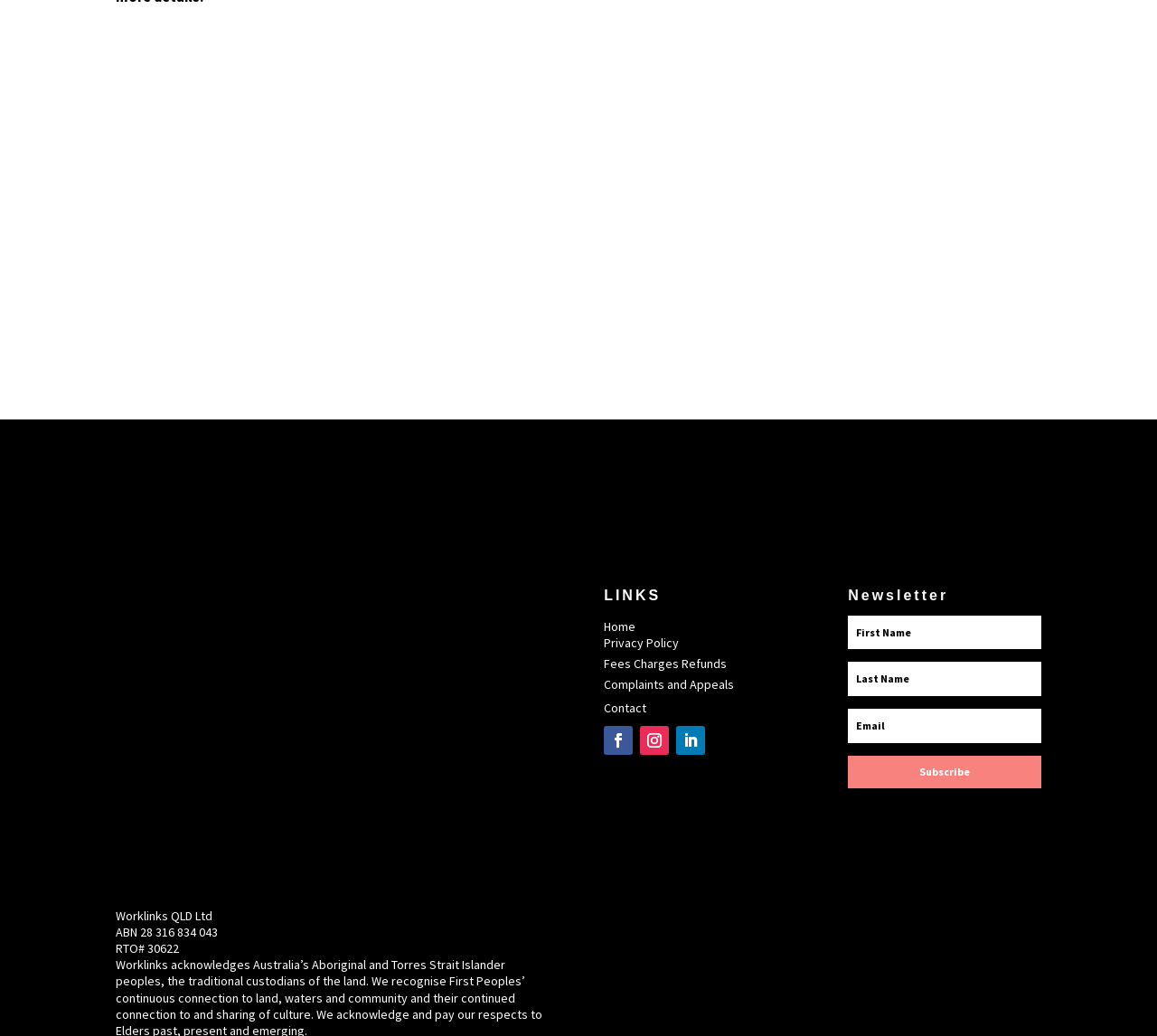Given the content of the image, can you provide a detailed answer to the question?
What is the purpose of the 'Newsletter' section?

The 'Newsletter' section is located at the top right corner of the webpage, where there are three textboxes and a 'Subscribe' link. This section is likely used to allow users to subscribe to a newsletter by entering their information in the textboxes and clicking the 'Subscribe' link.